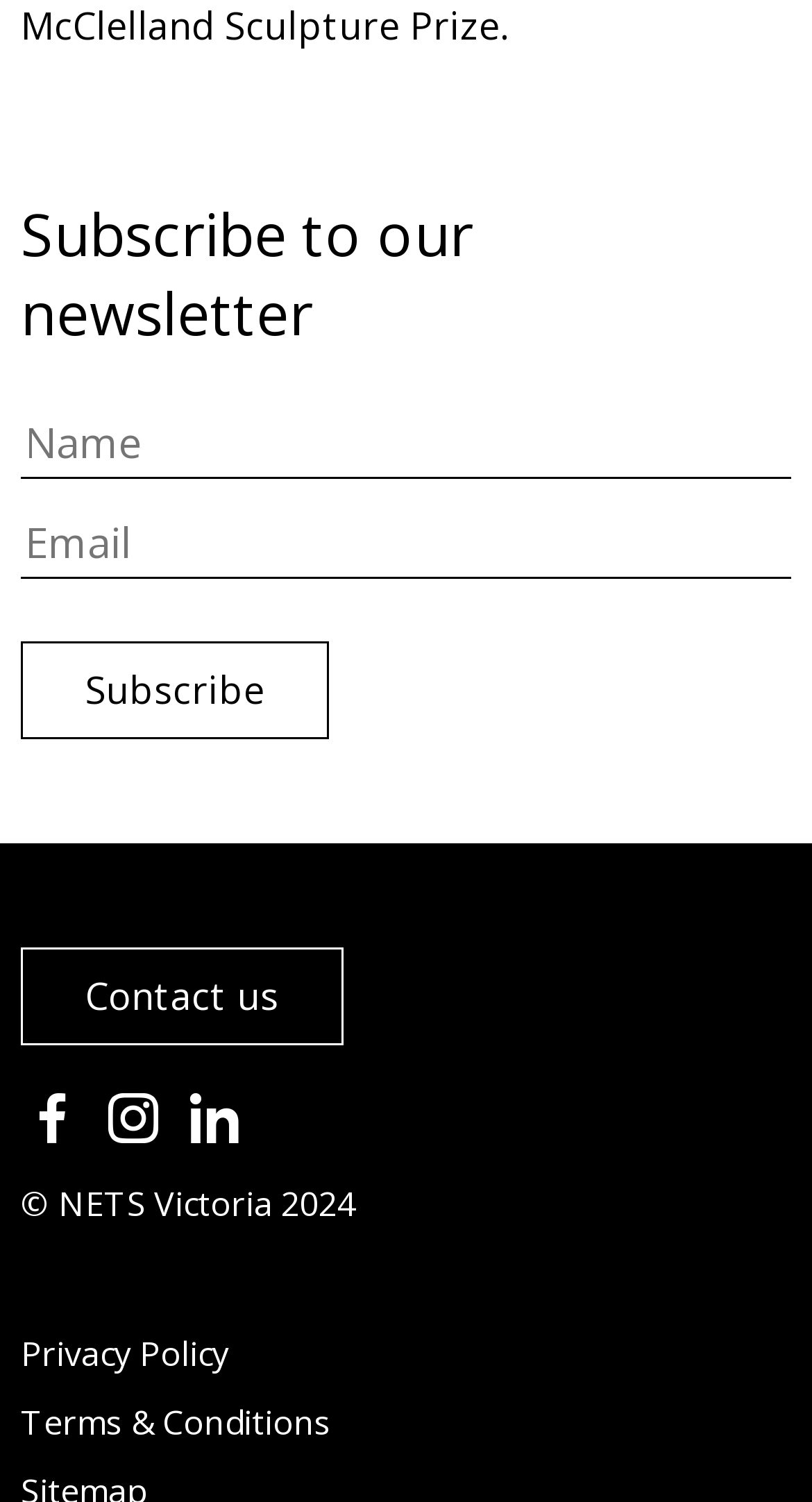Analyze the image and give a detailed response to the question:
How many social media links are there?

There are three social media links, represented by icons, placed horizontally next to each other, which can be inferred from their bounding box coordinates and OCR text.